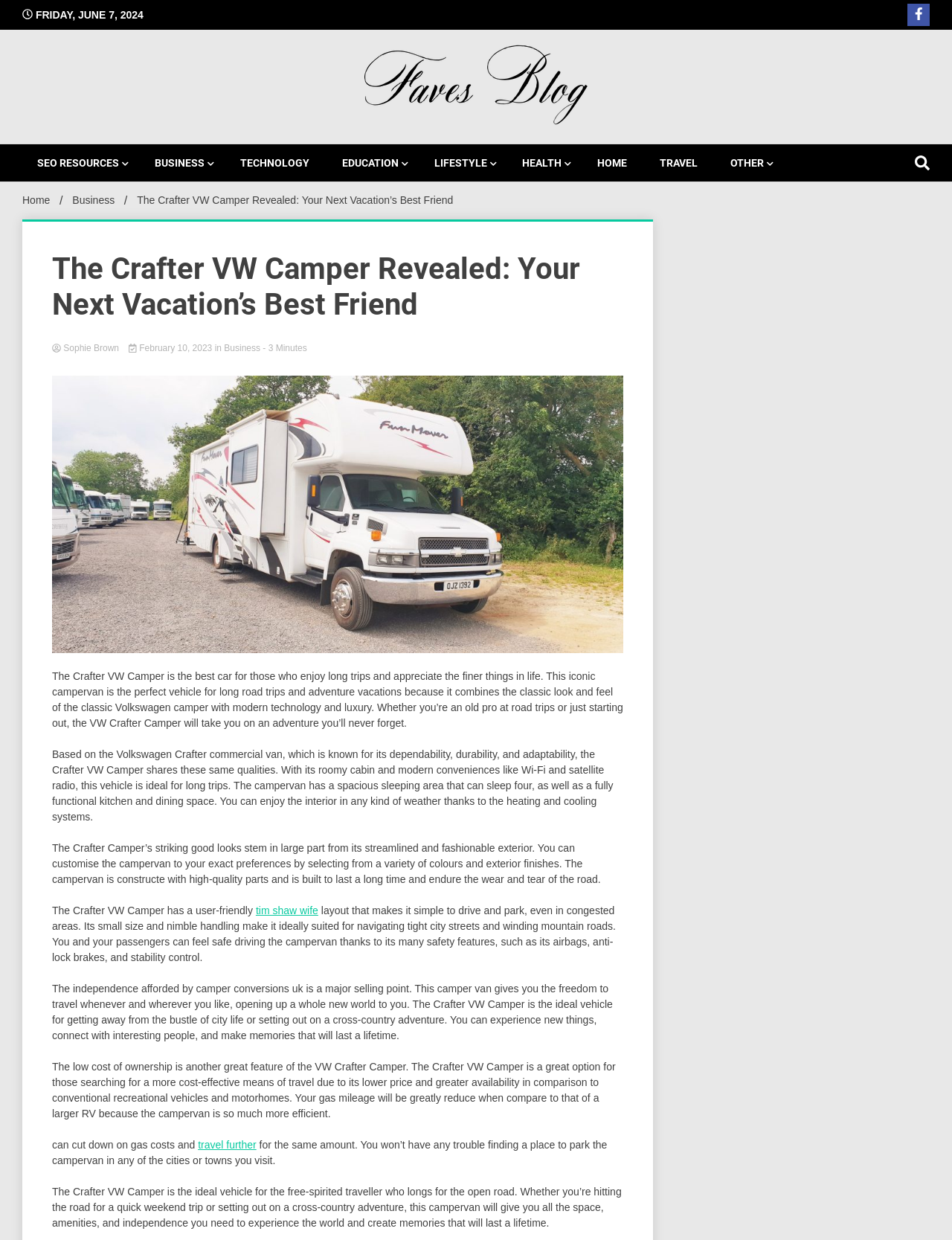Please identify the bounding box coordinates of the element that needs to be clicked to execute the following command: "Click on Favesblog link". Provide the bounding box using four float numbers between 0 and 1, formatted as [left, top, right, bottom].

[0.383, 0.036, 0.617, 0.104]